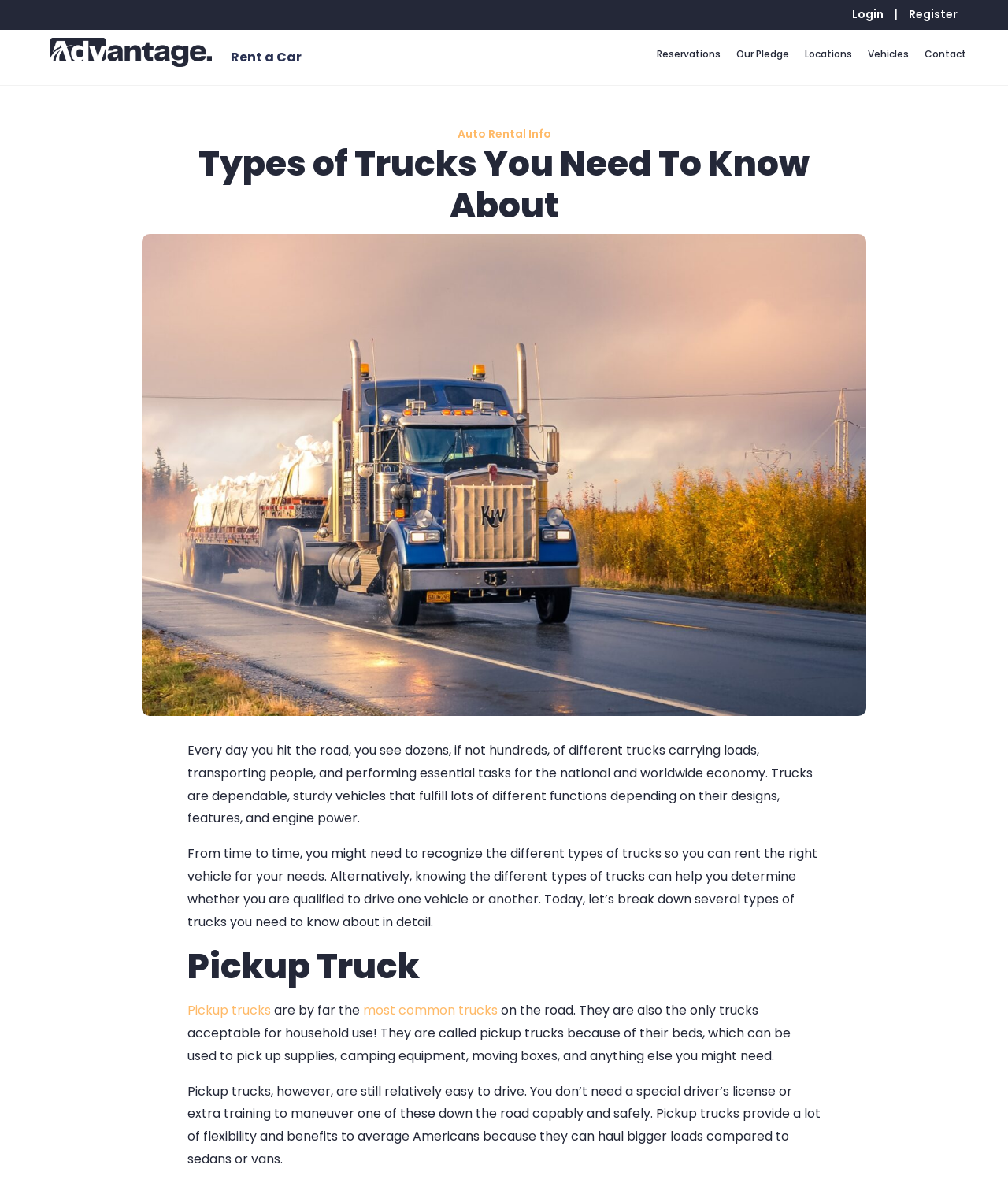Please extract the title of the webpage.

Types of Trucks You Need To Know About